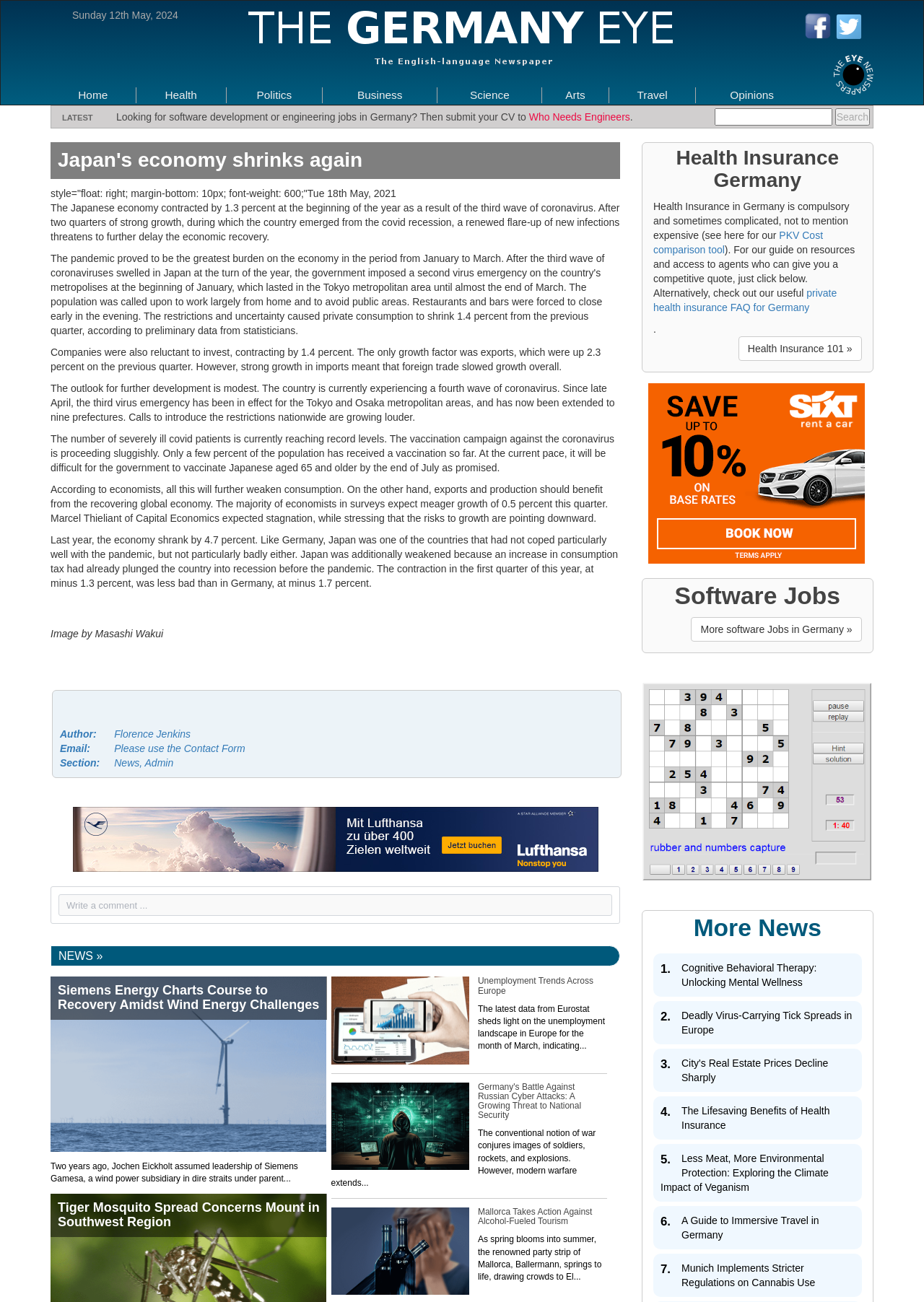Provide the bounding box coordinates in the format (top-left x, top-left y, bottom-right x, bottom-right y). All values are floating point numbers between 0 and 1. Determine the bounding box coordinate of the UI element described as: PKV Cost comparison tool

[0.707, 0.176, 0.891, 0.196]